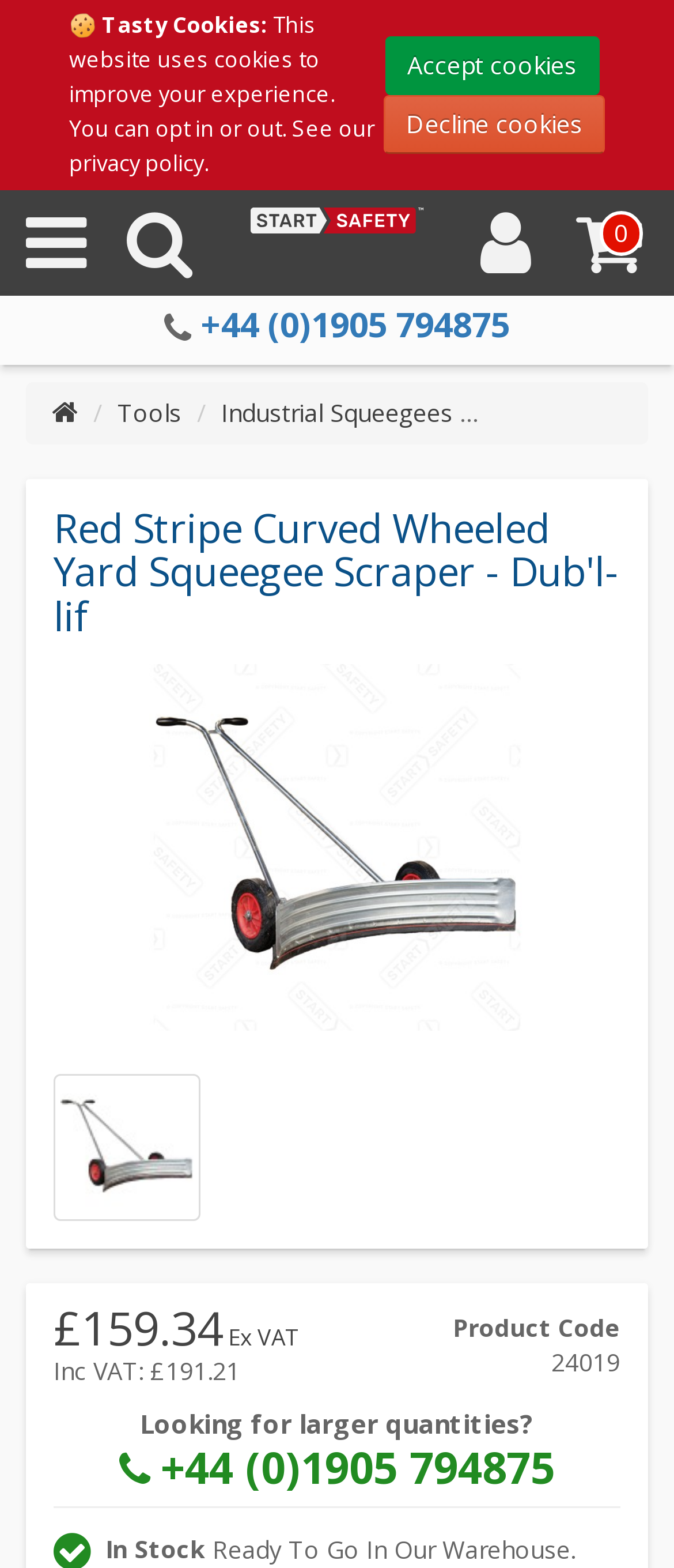Highlight the bounding box coordinates of the region I should click on to meet the following instruction: "Click on the Tools link".

[0.174, 0.253, 0.269, 0.274]